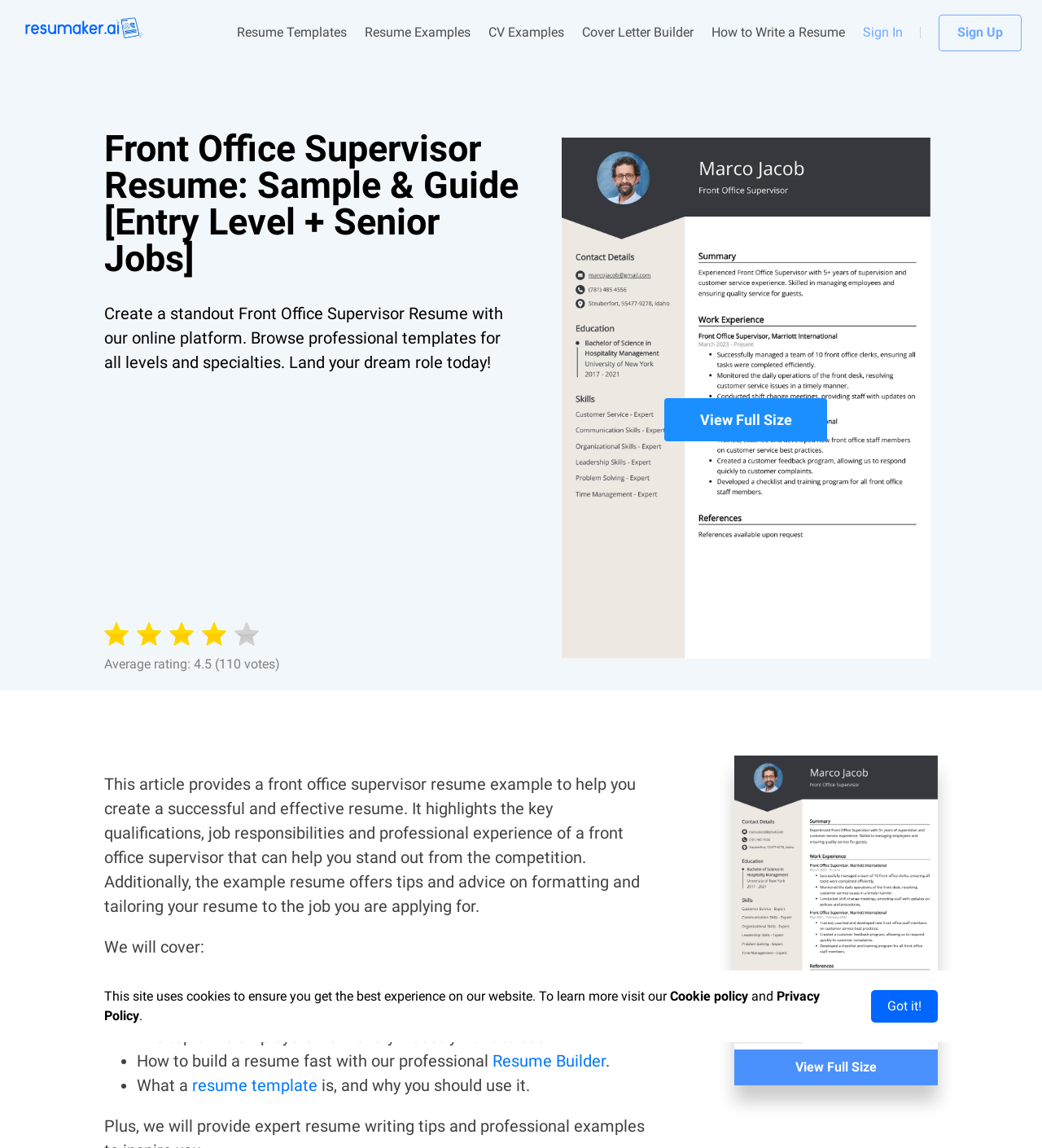How many list markers are there in the 'We will cover:' section?
Answer the question with a single word or phrase by looking at the picture.

5